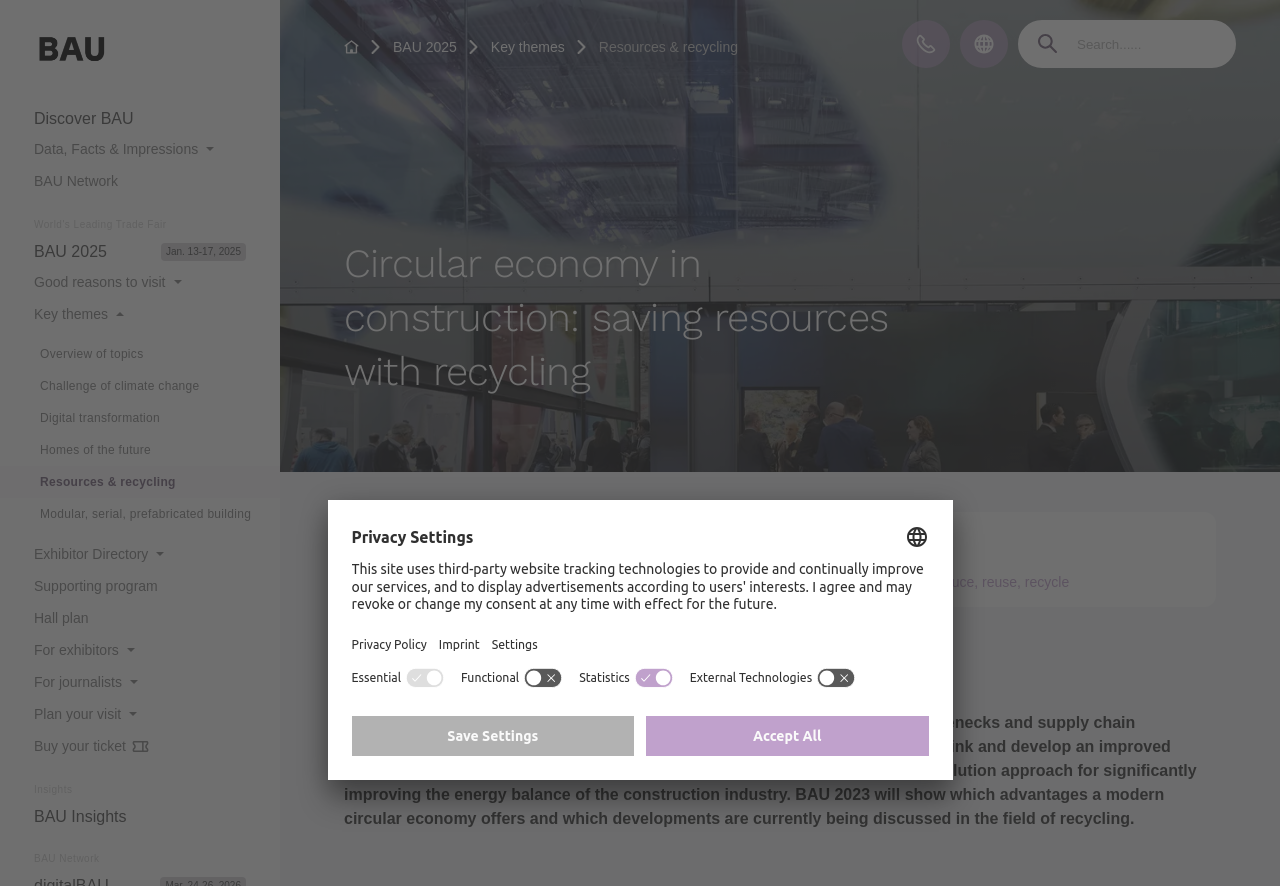Identify the bounding box coordinates for the region of the element that should be clicked to carry out the instruction: "Open the 'BAU Insights' page". The bounding box coordinates should be four float numbers between 0 and 1, i.e., [left, top, right, bottom].

[0.0, 0.903, 0.219, 0.938]